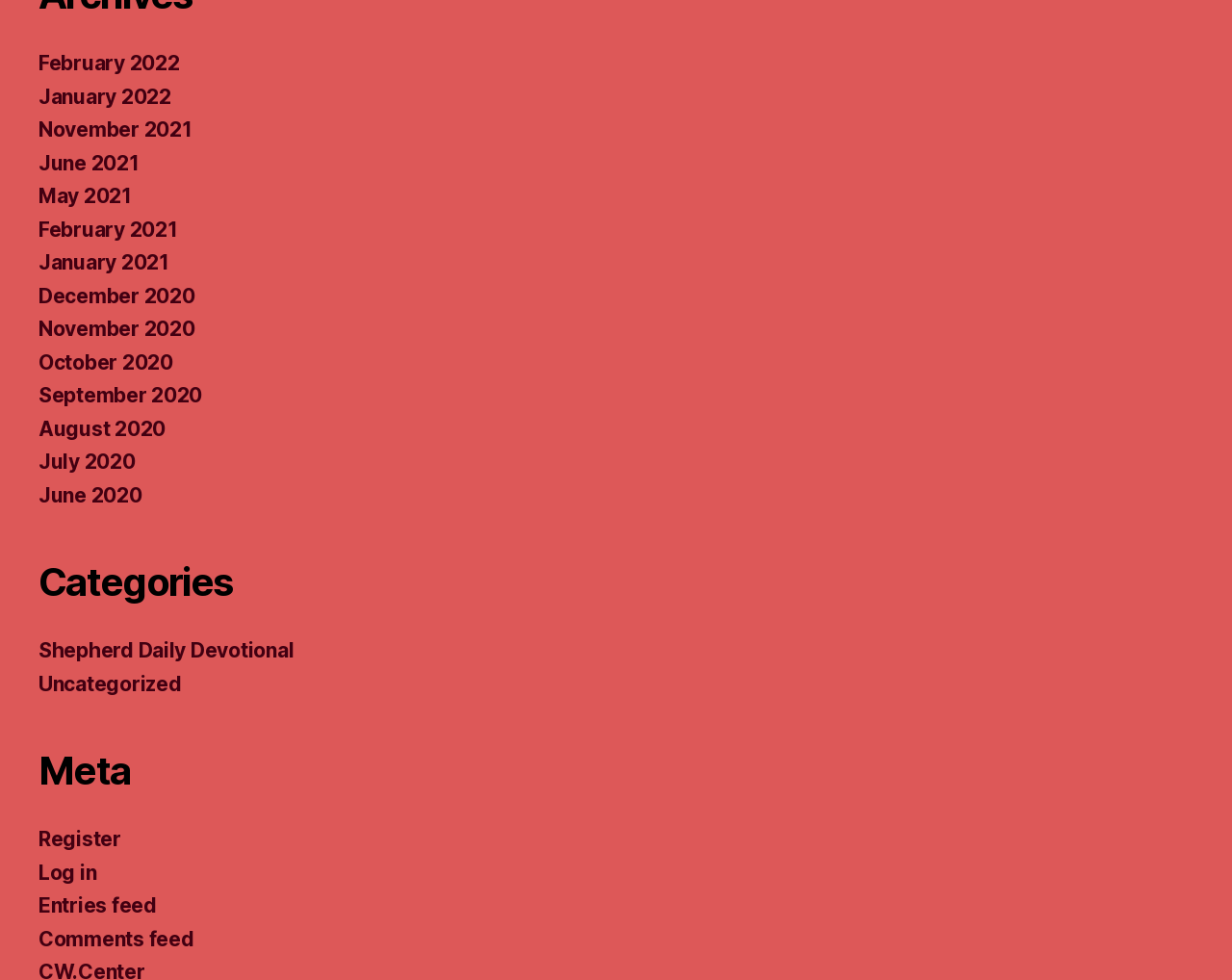How many categories are listed on the webpage?
Analyze the image and provide a thorough answer to the question.

I looked at the navigation element labeled 'Categories' and found two links underneath, which represent the two categories listed on the webpage.